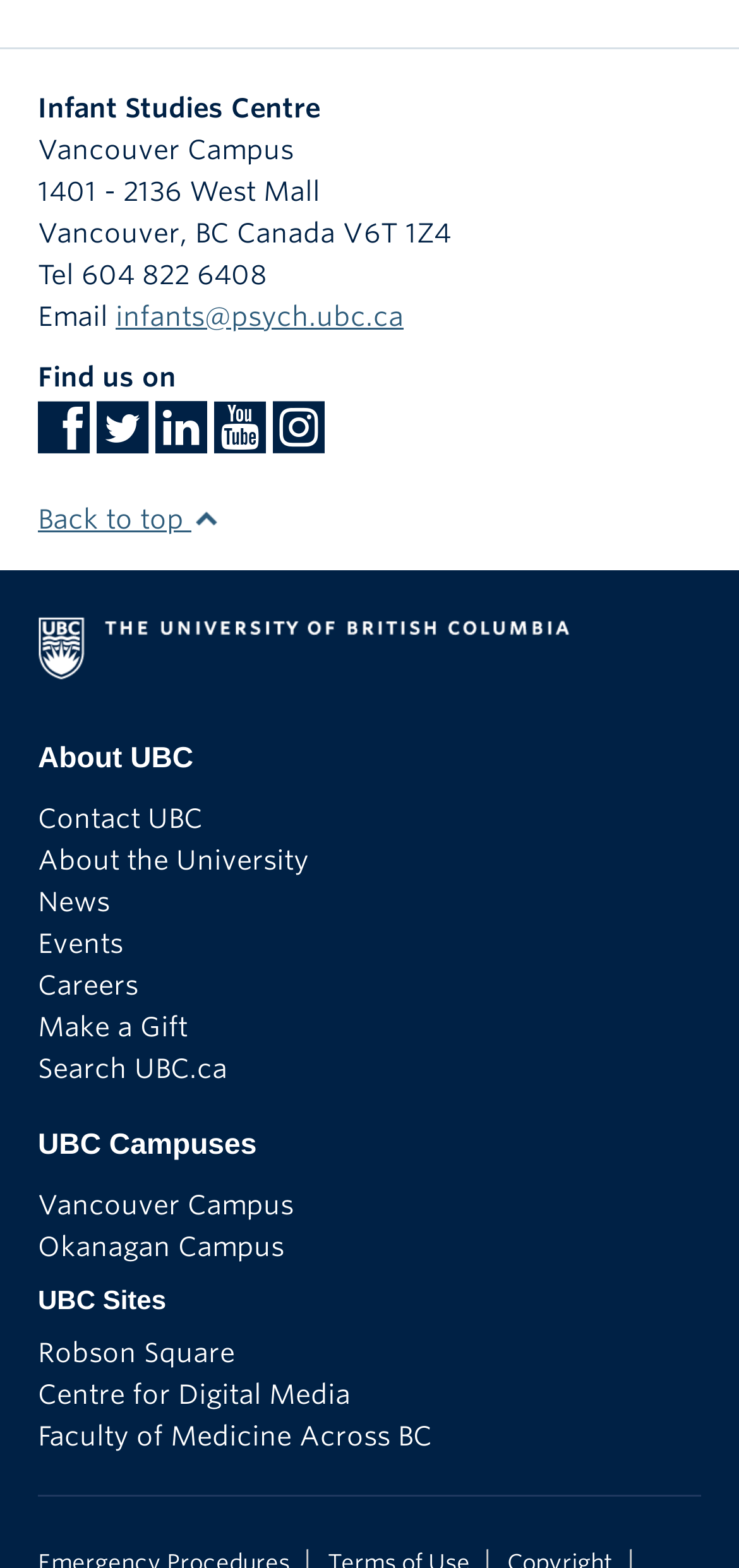Identify the bounding box coordinates for the region of the element that should be clicked to carry out the instruction: "Visit the University of British Columbia website". The bounding box coordinates should be four float numbers between 0 and 1, i.e., [left, top, right, bottom].

[0.051, 0.387, 0.949, 0.448]